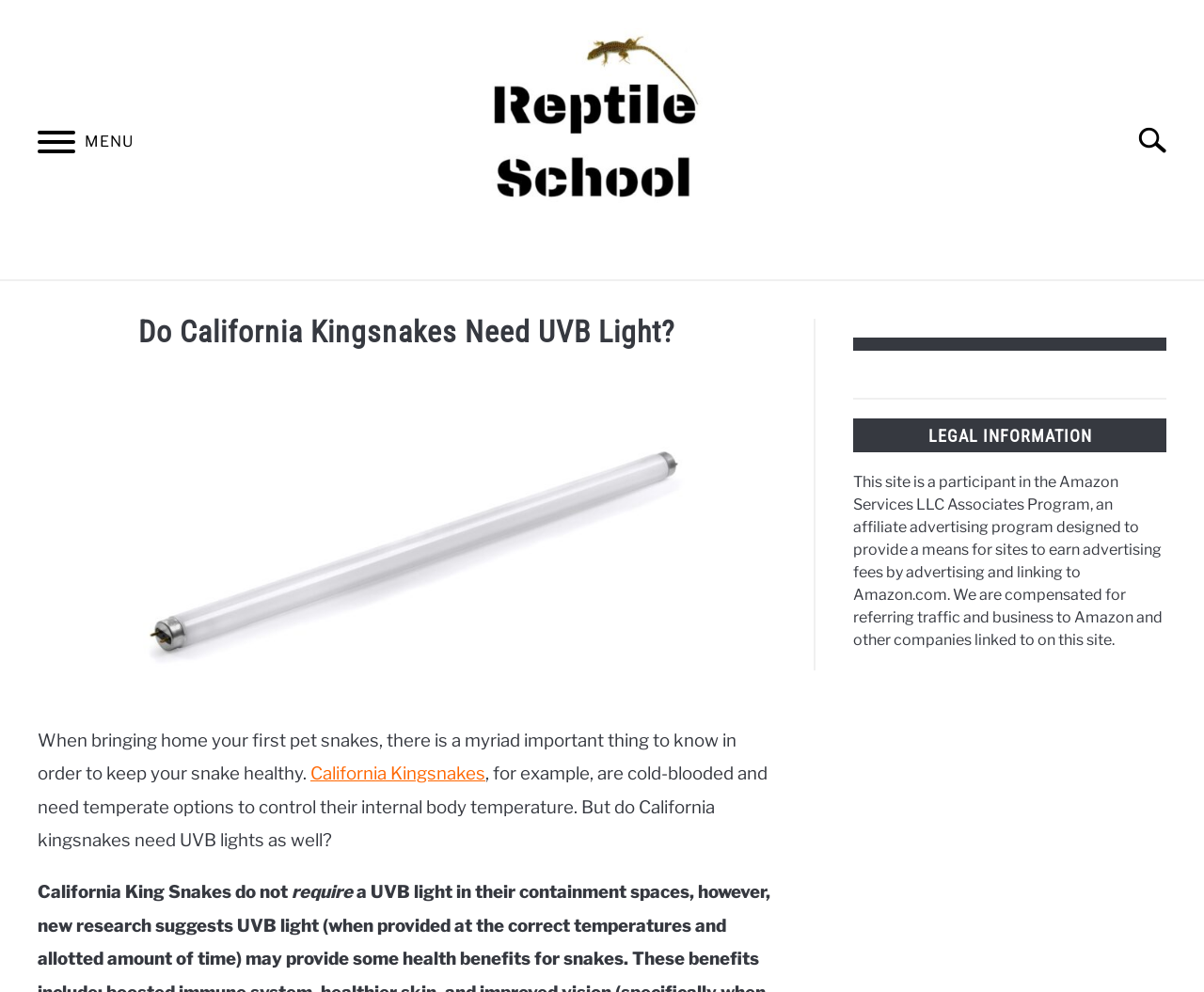Determine the bounding box coordinates for the HTML element mentioned in the following description: "Turtles & Tortoises". The coordinates should be a list of four floats ranging from 0 to 1, represented as [left, top, right, bottom].

[0.458, 0.301, 0.617, 0.346]